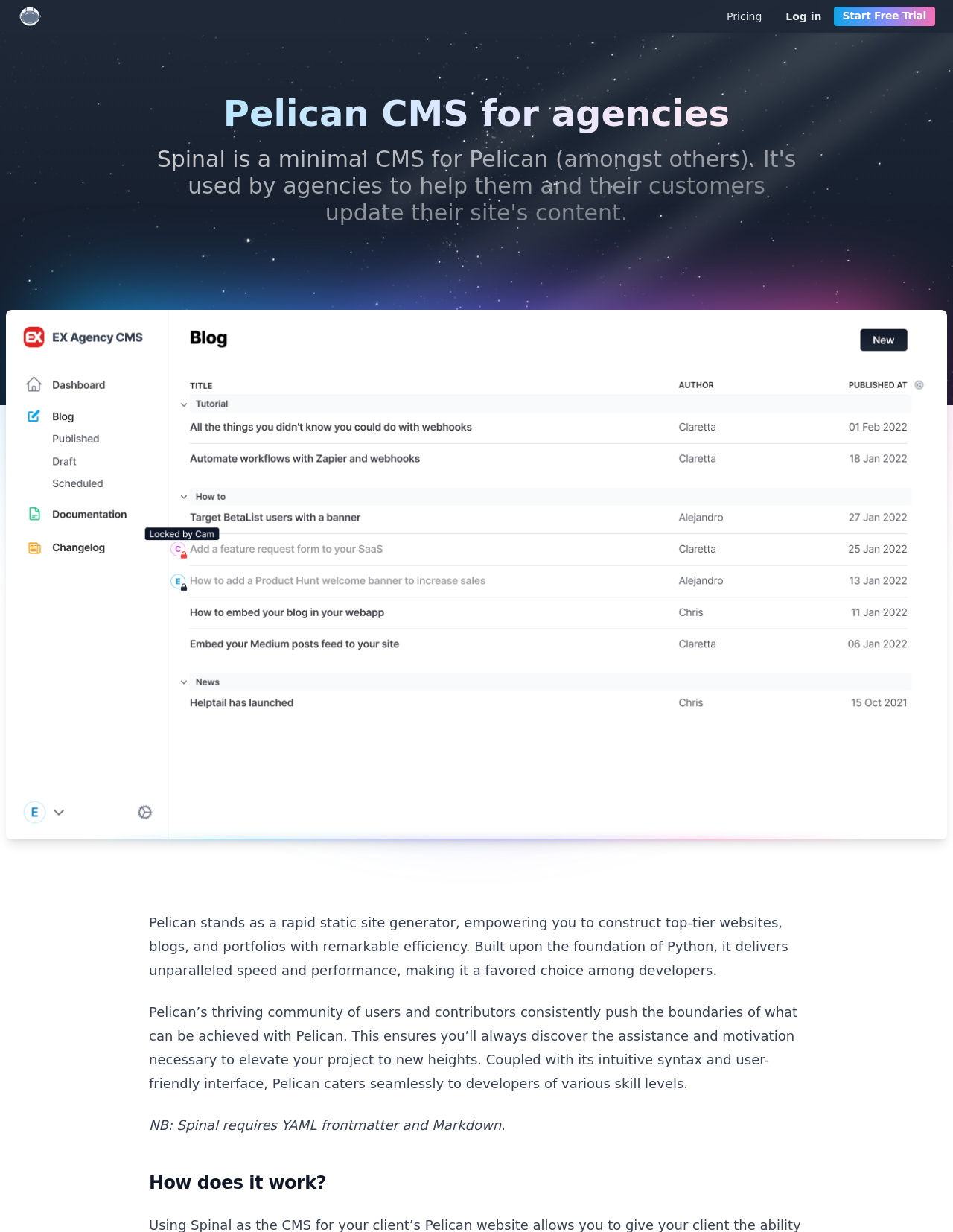What is the benefit of Pelican's community?
Based on the image, provide a one-word or brief-phrase response.

assistance and motivation